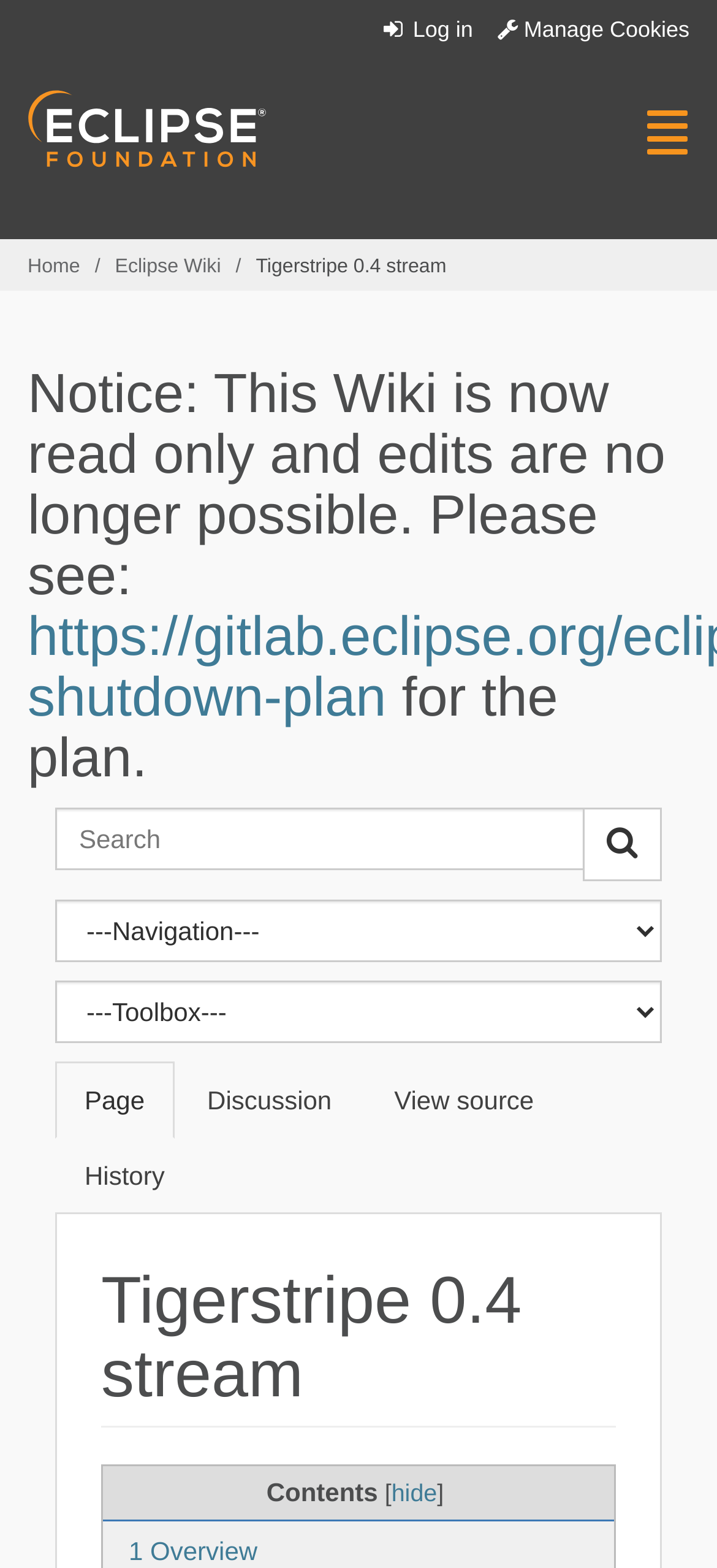Determine the coordinates of the bounding box that should be clicked to complete the instruction: "Log in". The coordinates should be represented by four float numbers between 0 and 1: [left, top, right, bottom].

[0.528, 0.011, 0.66, 0.027]